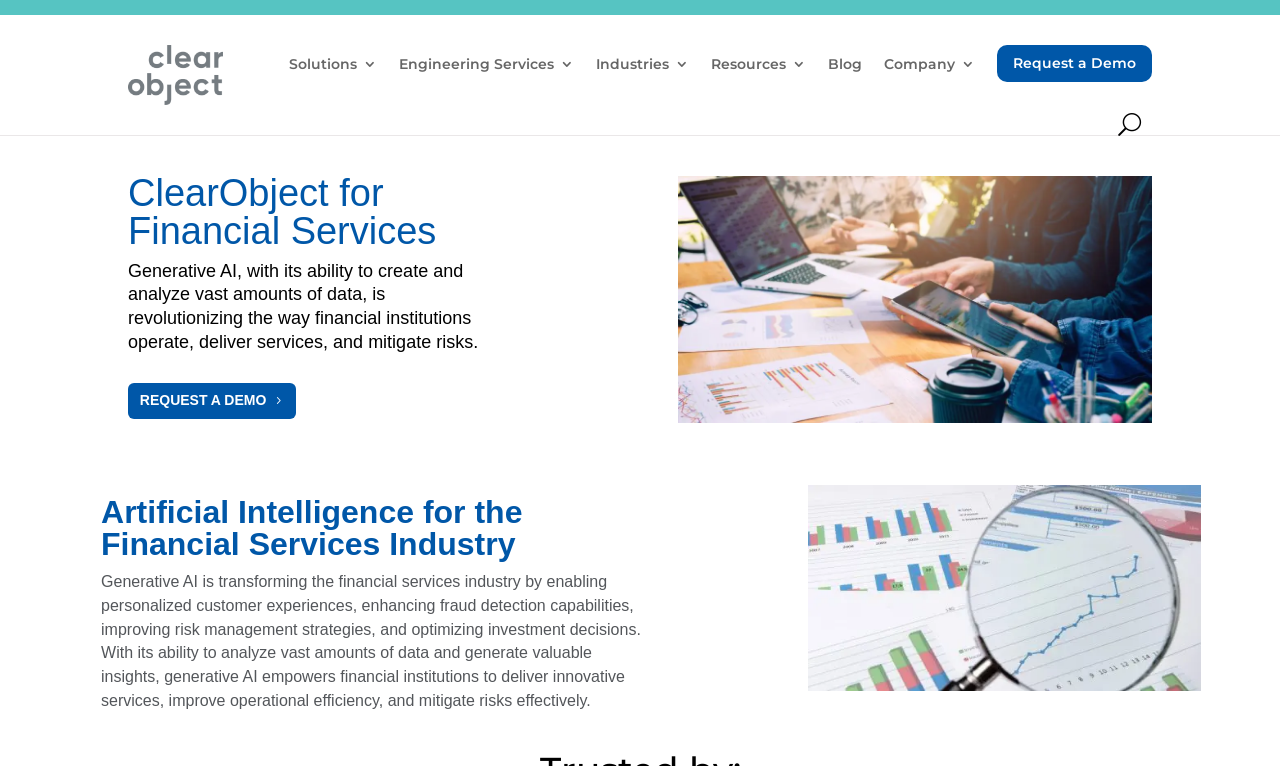Please find the bounding box coordinates of the element that you should click to achieve the following instruction: "Click the 'Company' link". The coordinates should be presented as four float numbers between 0 and 1: [left, top, right, bottom].

[0.691, 0.02, 0.762, 0.146]